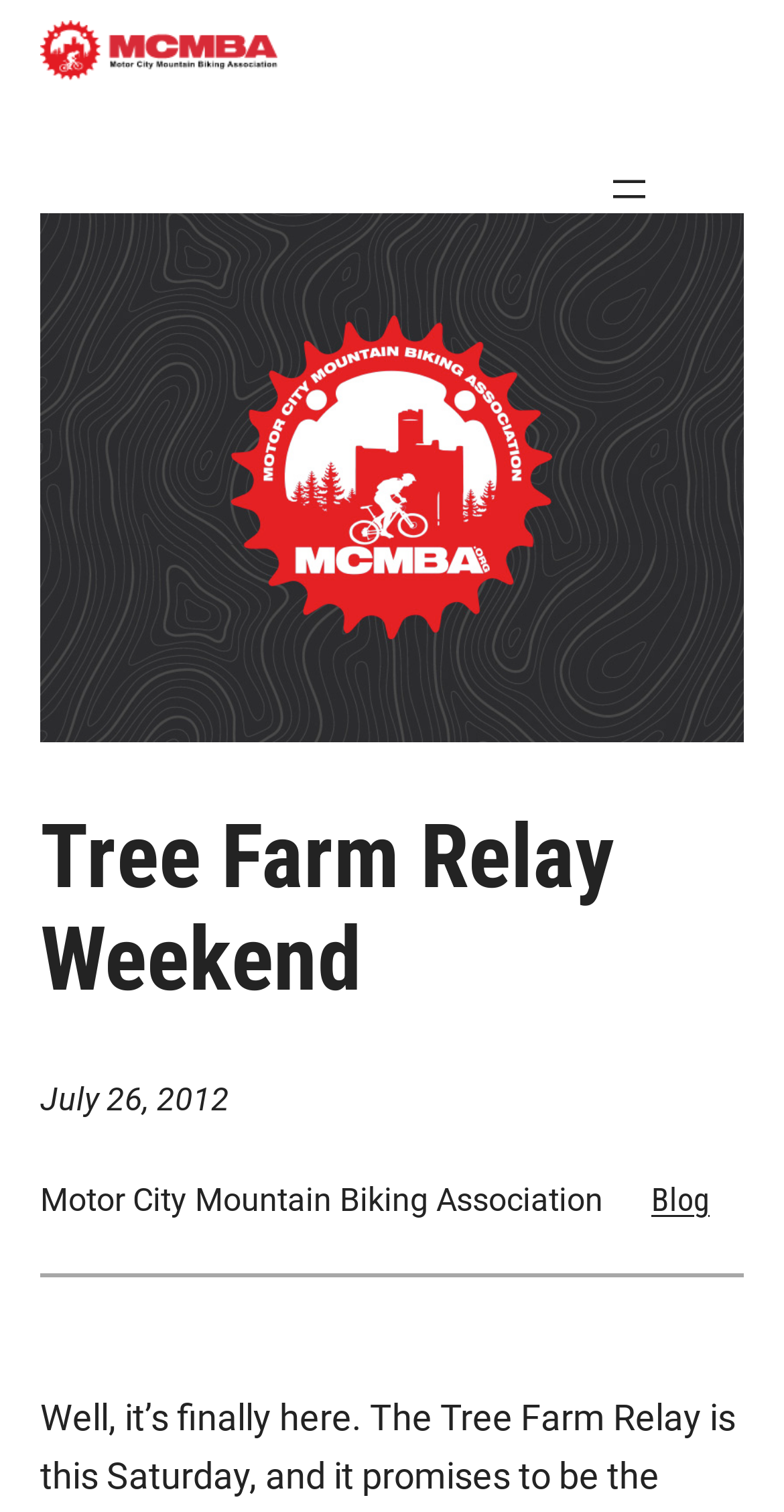What is located at the bottom of the webpage?
Use the image to answer the question with a single word or phrase.

Footer Navigation